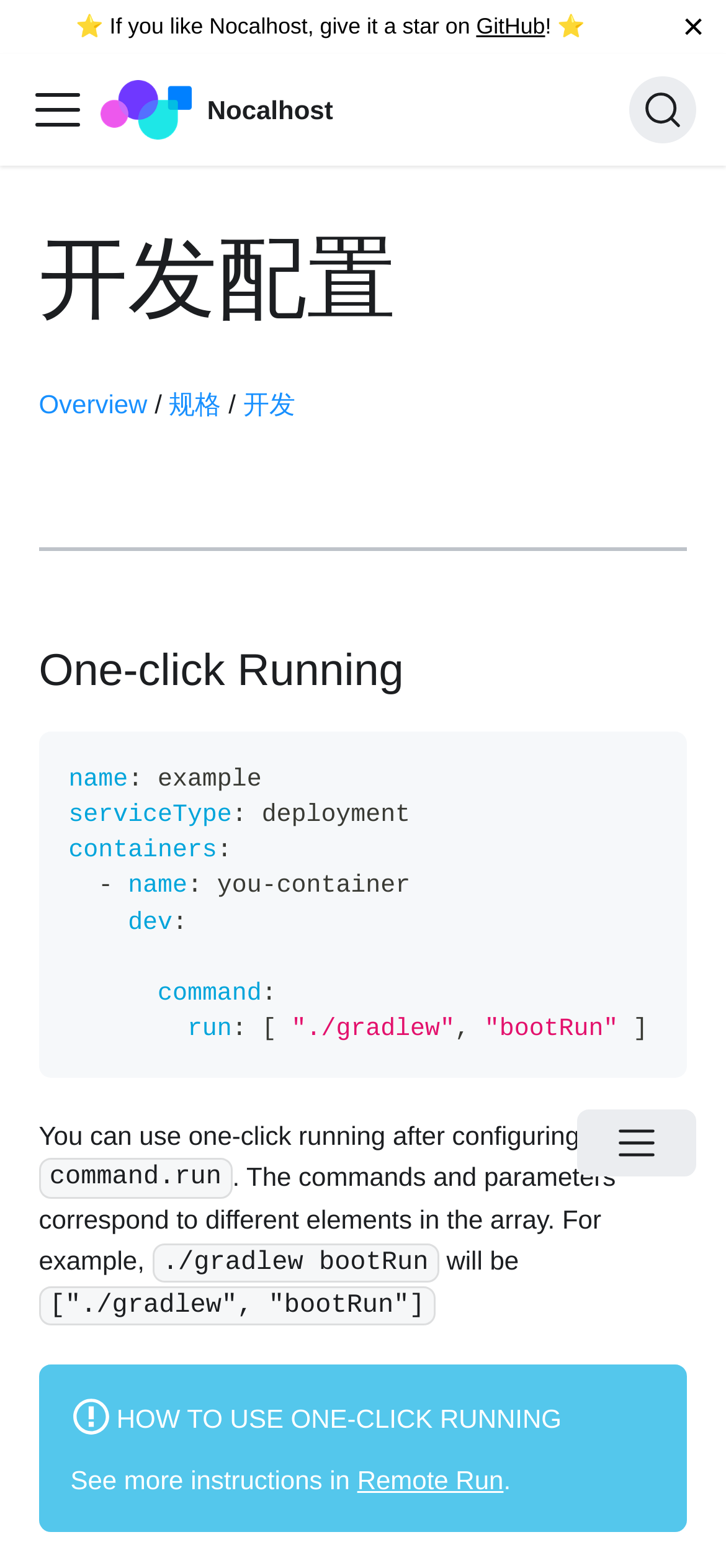Please determine the bounding box of the UI element that matches this description: 复制. The coordinates should be given as (top-left x, top-left y, bottom-right x, bottom-right y), with all values between 0 and 1.

[0.813, 0.475, 0.926, 0.517]